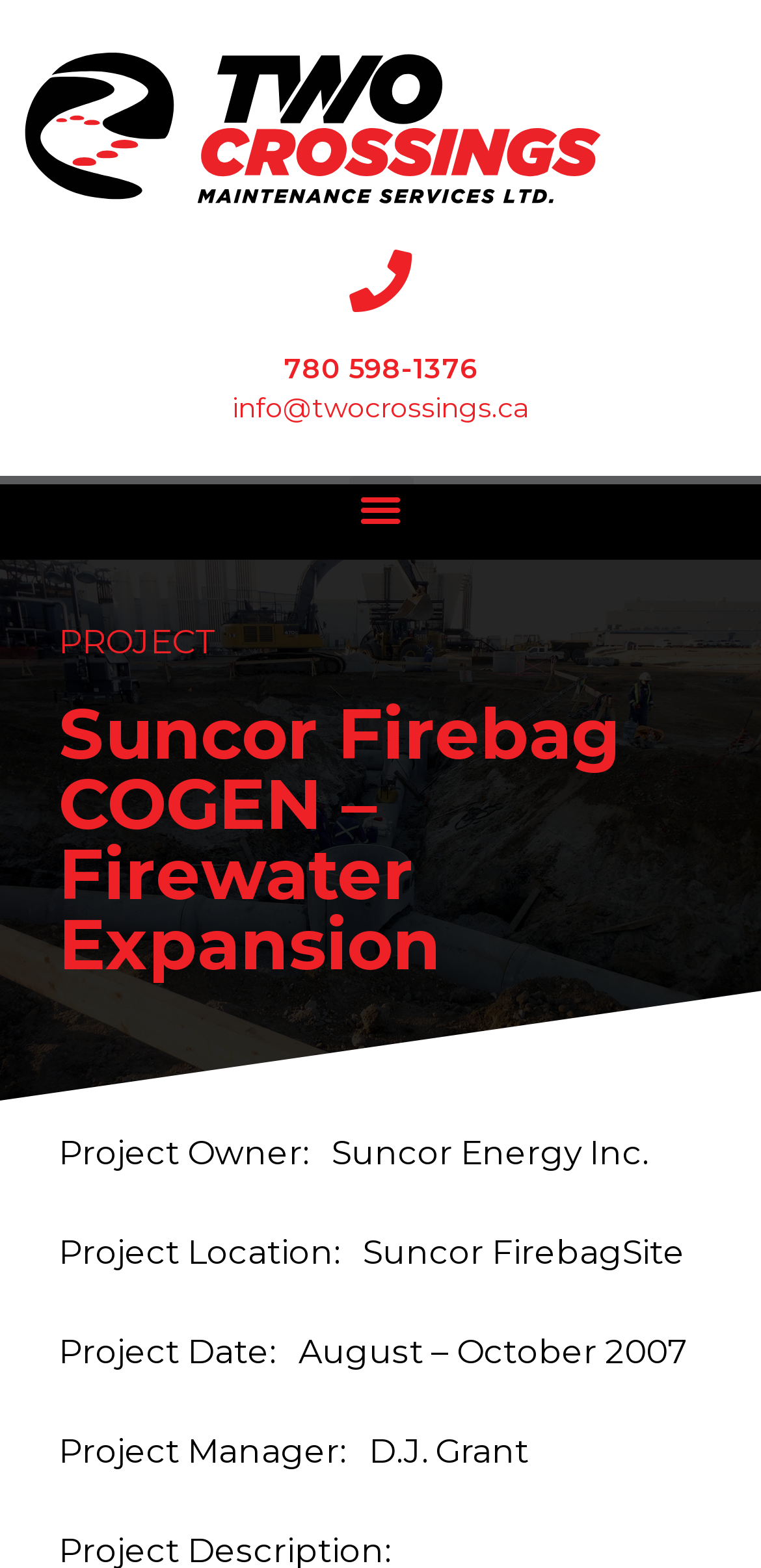Please find the bounding box for the following UI element description. Provide the coordinates in (top-left x, top-left y, bottom-right x, bottom-right y) format, with values between 0 and 1: Menu

[0.458, 0.304, 0.542, 0.345]